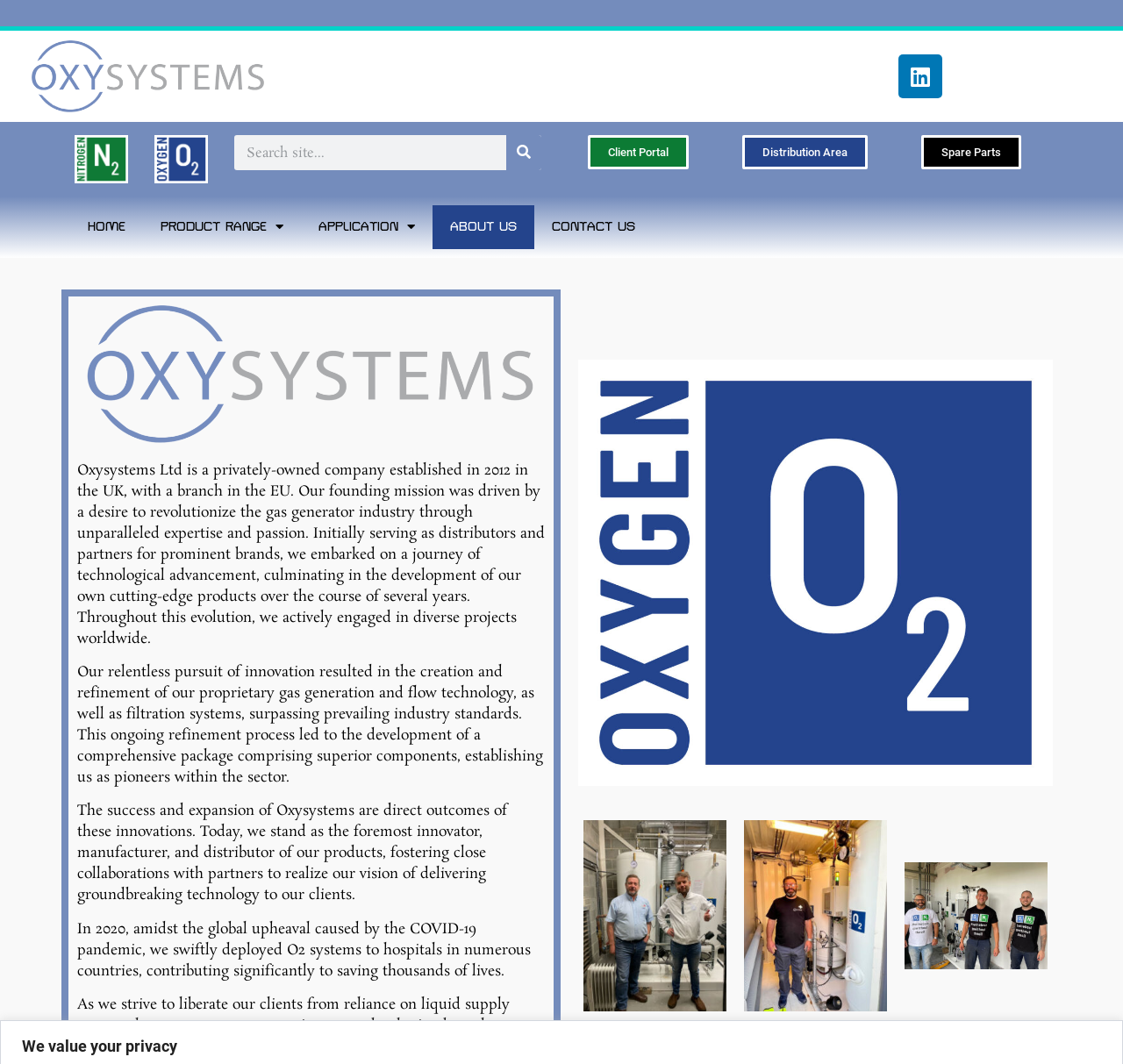Indicate the bounding box coordinates of the clickable region to achieve the following instruction: "Search for products."

[0.209, 0.127, 0.482, 0.16]